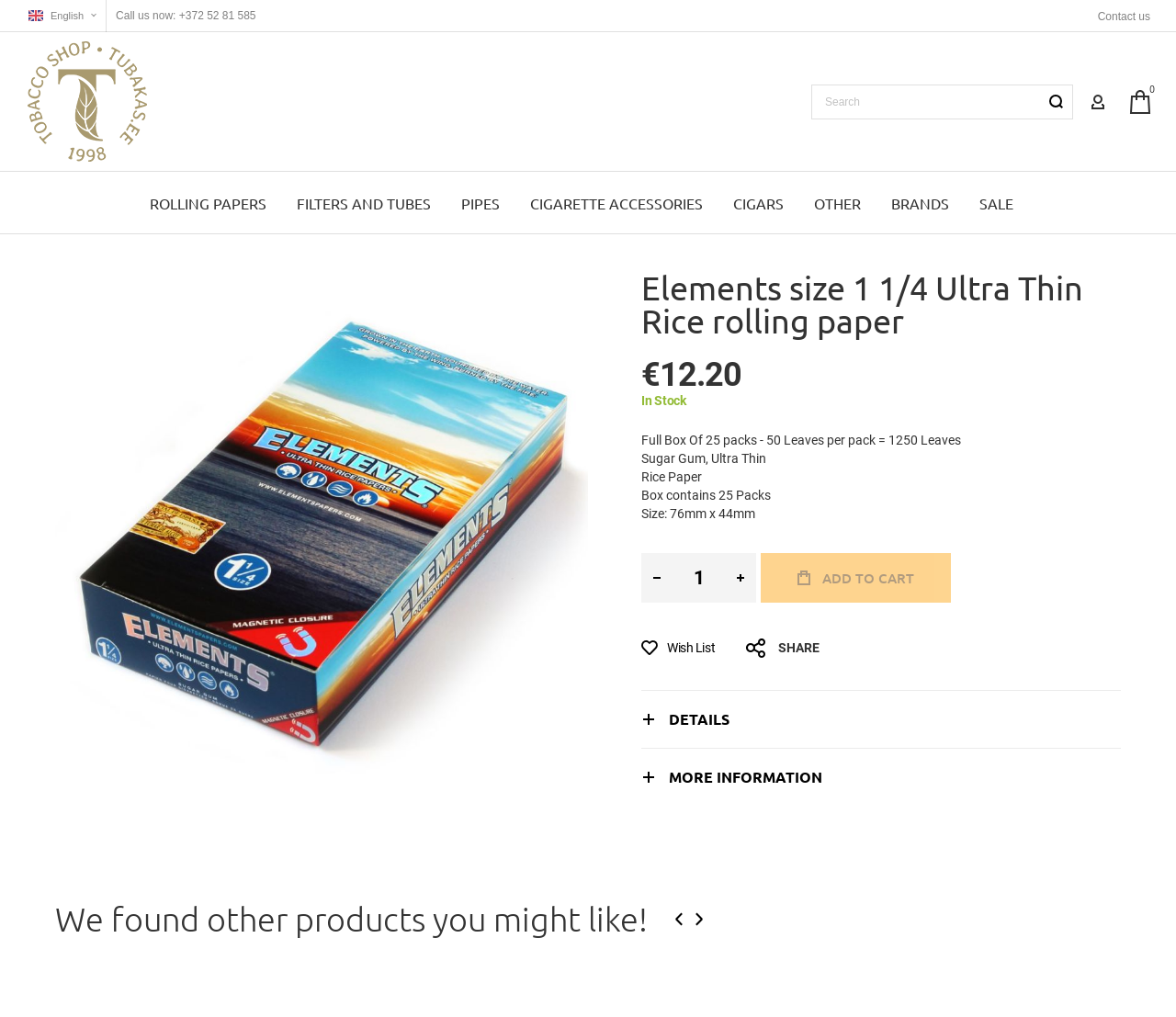Write a detailed summary of the webpage.

This webpage appears to be an e-commerce product page for "Elements size 1 1/4 Ultra Thin Rice rolling paper". At the top left, there is a store logo, and next to it, there is a language selection option with "English" currently selected. Below the logo, there is a phone number and a "Contact us" link. 

On the top right, there is a search bar with a magnifying glass icon and a "Search" button. Next to the search bar, there are links to "MY ACCOUNT" and a shopping cart with a "0" indicator. 

Below the top navigation, there is a horizontal menu with links to various categories, including "ROLLING PAPERS", "FILTERS AND TUBES", "PIPES", "CIGARETTE ACCESSORIES", "CIGARS", "OTHER", "BRANDS", and "SALE". 

The main product image is displayed in the center of the page, with a heading that reads "Elements size 1 1/4 Ultra Thin Rice rolling paper" above it. Below the heading, there is a price of "€12.20" and information about the product's availability, which is "In Stock". 

The product description section lists details such as the full box contents, size, and material. There is also a spin button to select the quantity, an "ADD TO CART" button, and a link to add the product to a wish list. 

Further down the page, there are links to "DETAILS" and "MORE INFORMATION" about the product. Below that, there is a section titled "We found other products you might like!" with a list of recommended products. This section has navigation buttons to move to the previous or next set of recommendations.